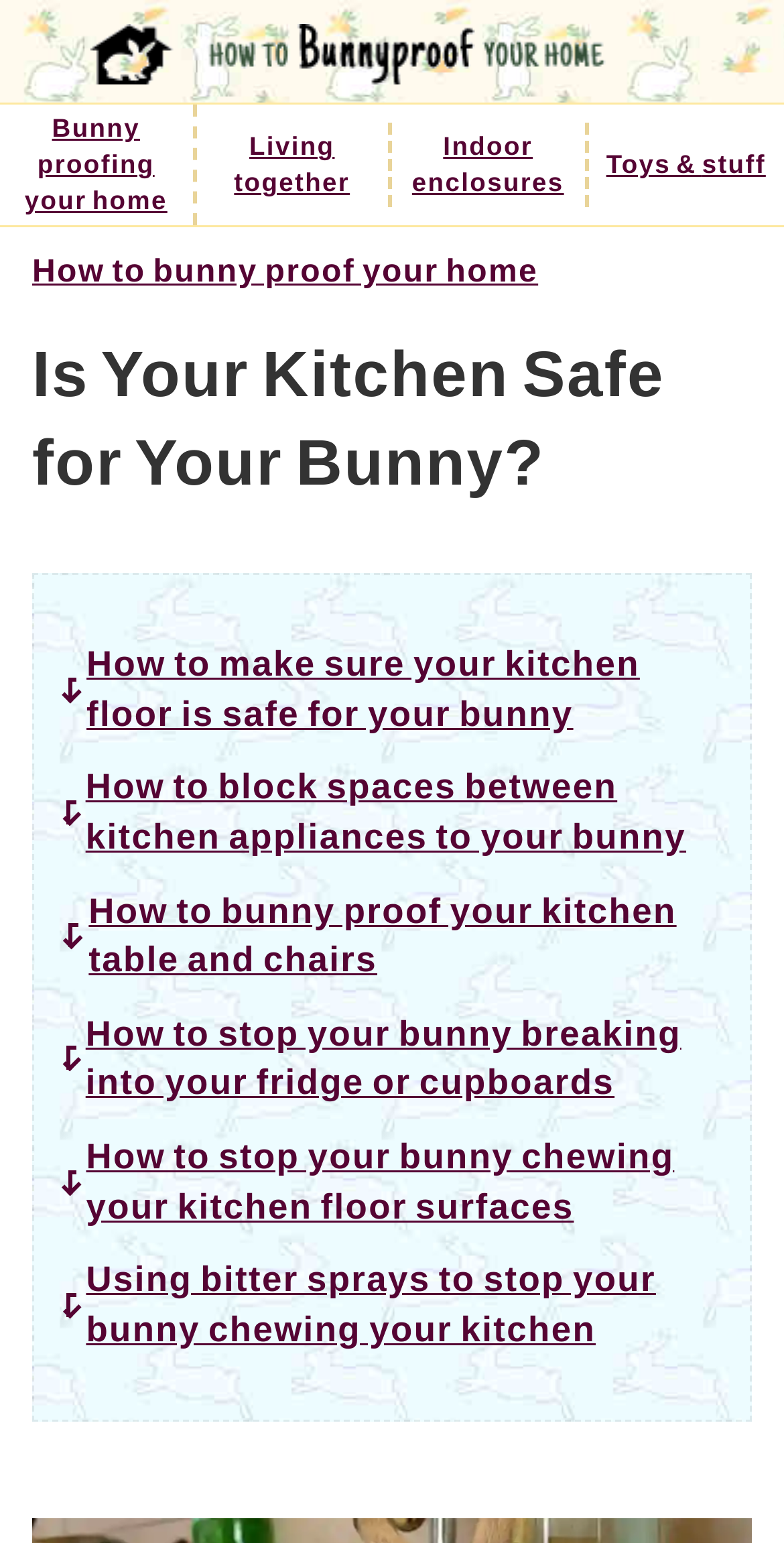Please determine the bounding box coordinates of the element to click on in order to accomplish the following task: "go to home page". Ensure the coordinates are four float numbers ranging from 0 to 1, i.e., [left, top, right, bottom].

[0.115, 0.016, 0.885, 0.055]